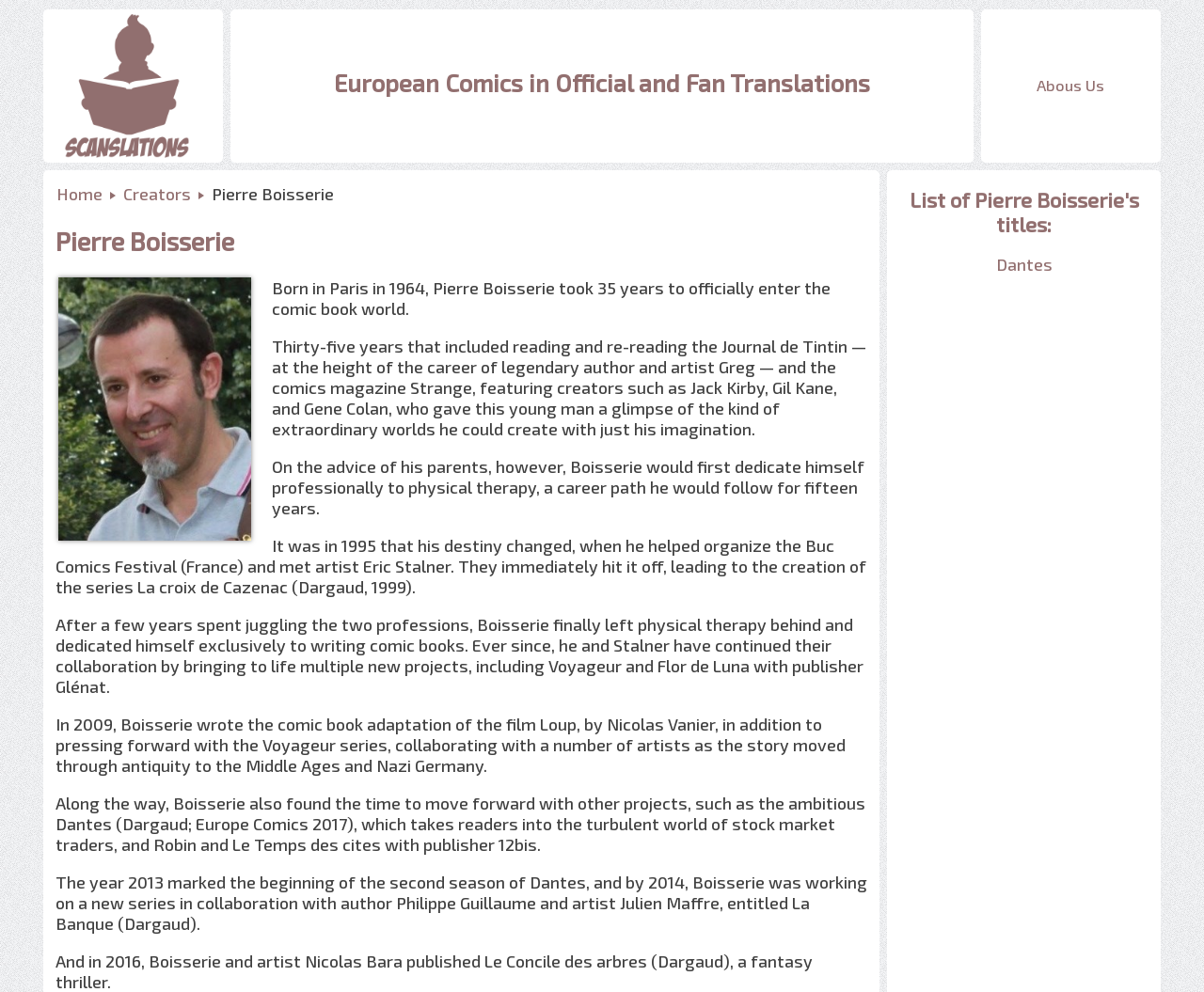What is the name of the series Pierre Boisserie created with Eric Stalner?
Using the image as a reference, answer the question with a short word or phrase.

La croix de Cazenac